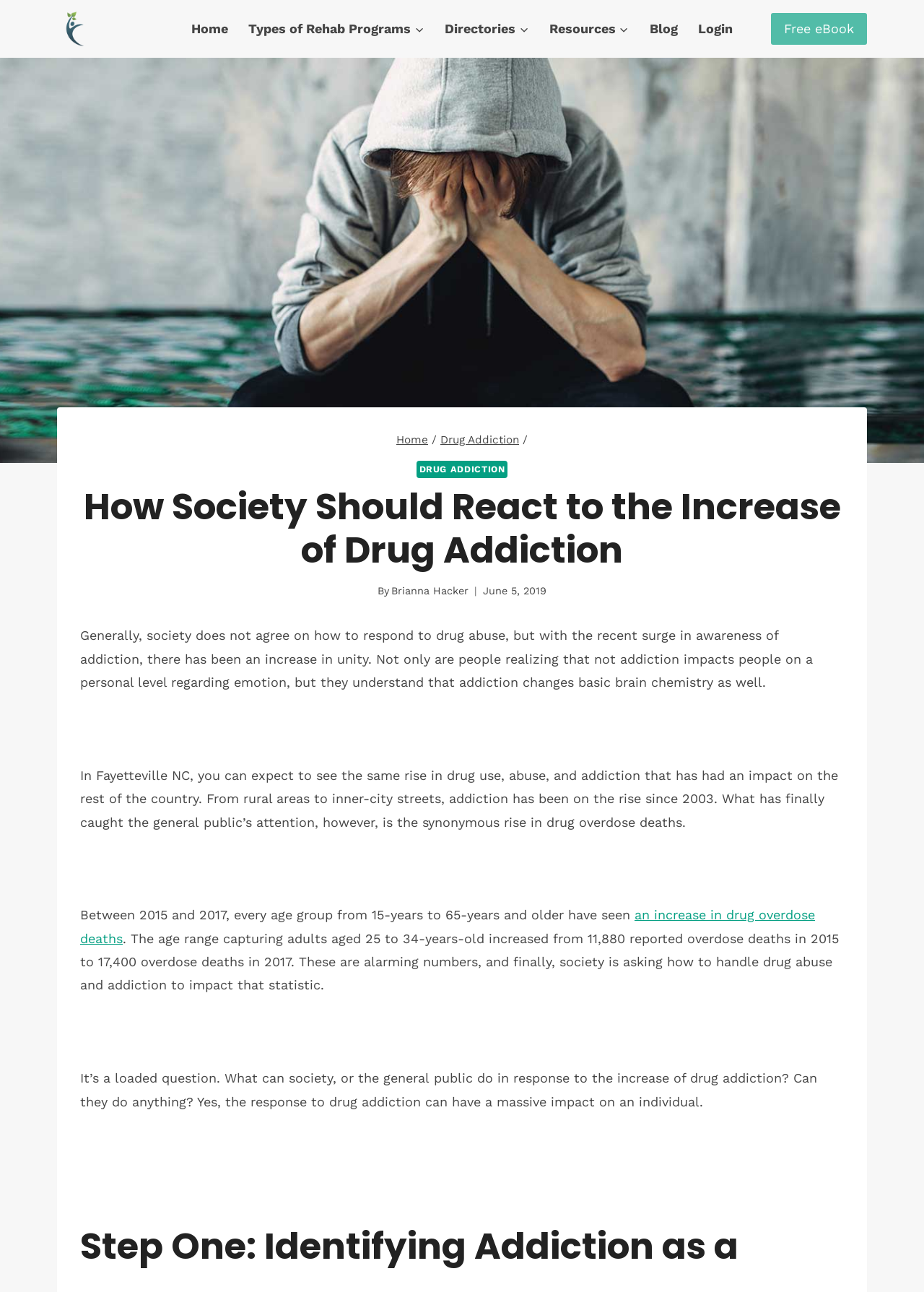Show me the bounding box coordinates of the clickable region to achieve the task as per the instruction: "Go to Home page".

[0.195, 0.007, 0.258, 0.037]